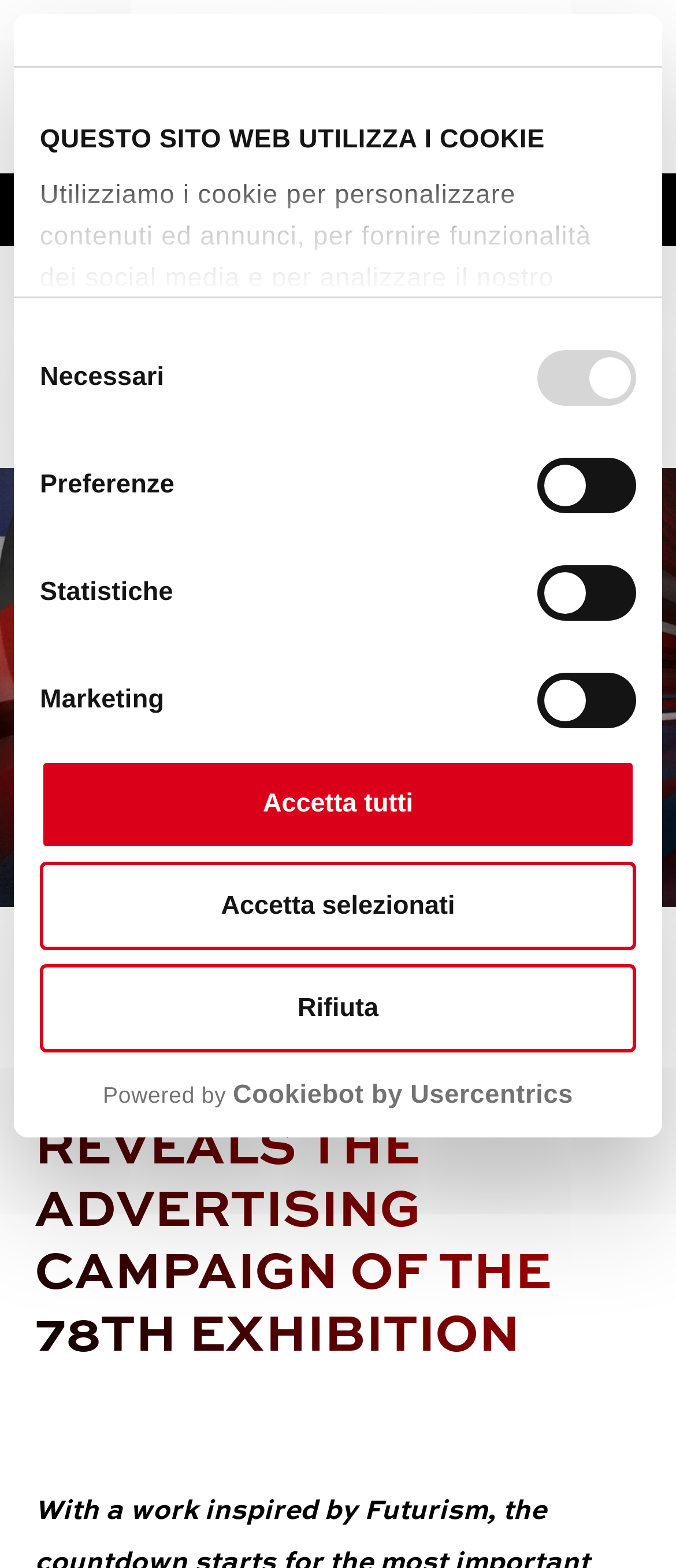Find the bounding box of the UI element described as: "Accetta selezionati". The bounding box coordinates should be given as four float values between 0 and 1, i.e., [left, top, right, bottom].

[0.059, 0.55, 0.941, 0.606]